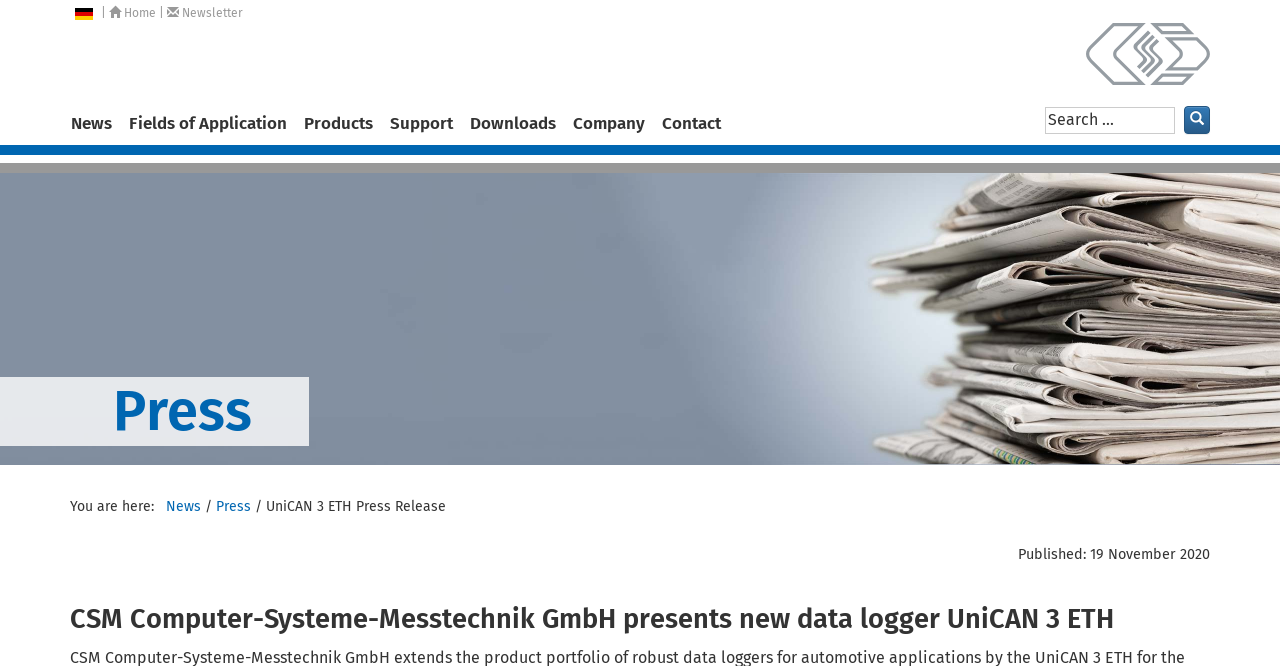Identify the bounding box coordinates for the element that needs to be clicked to fulfill this instruction: "Check the 'Owl Web Hosting' link". Provide the coordinates in the format of four float numbers between 0 and 1: [left, top, right, bottom].

None